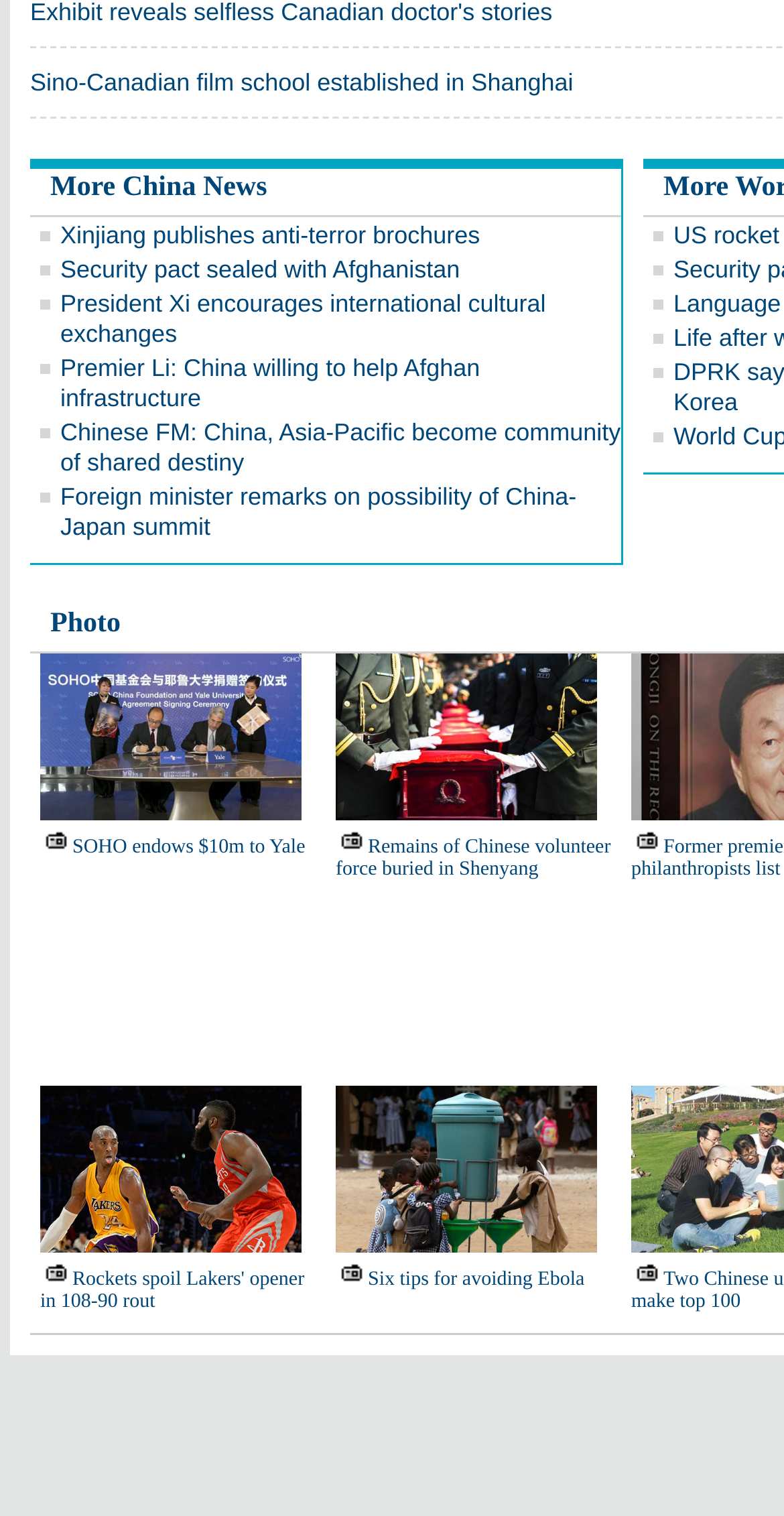Find the bounding box coordinates of the element I should click to carry out the following instruction: "Browse stories by arts category".

None